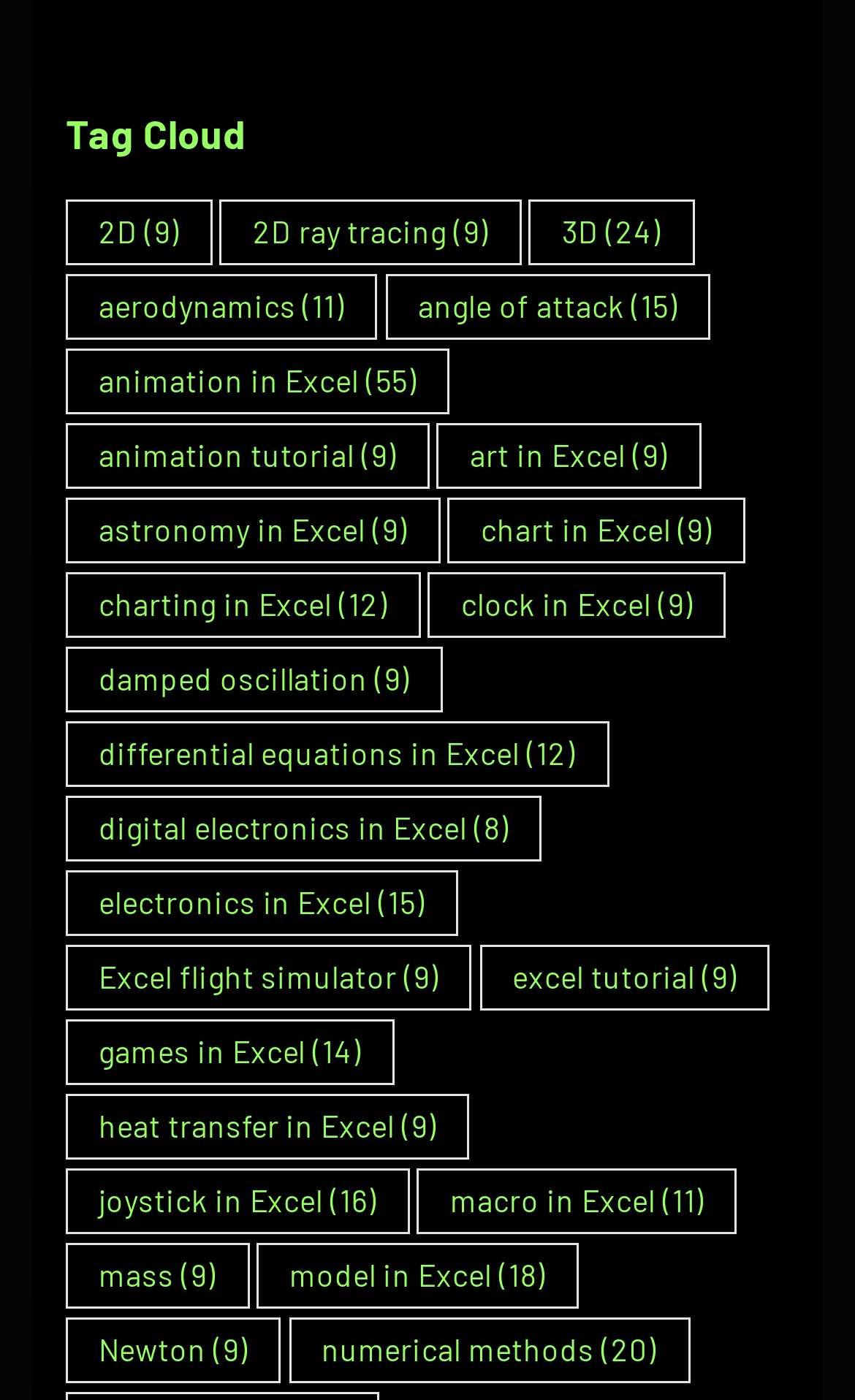Specify the bounding box coordinates of the area to click in order to execute this command: 'Click on 2D link'. The coordinates should consist of four float numbers ranging from 0 to 1, and should be formatted as [left, top, right, bottom].

[0.077, 0.142, 0.249, 0.189]